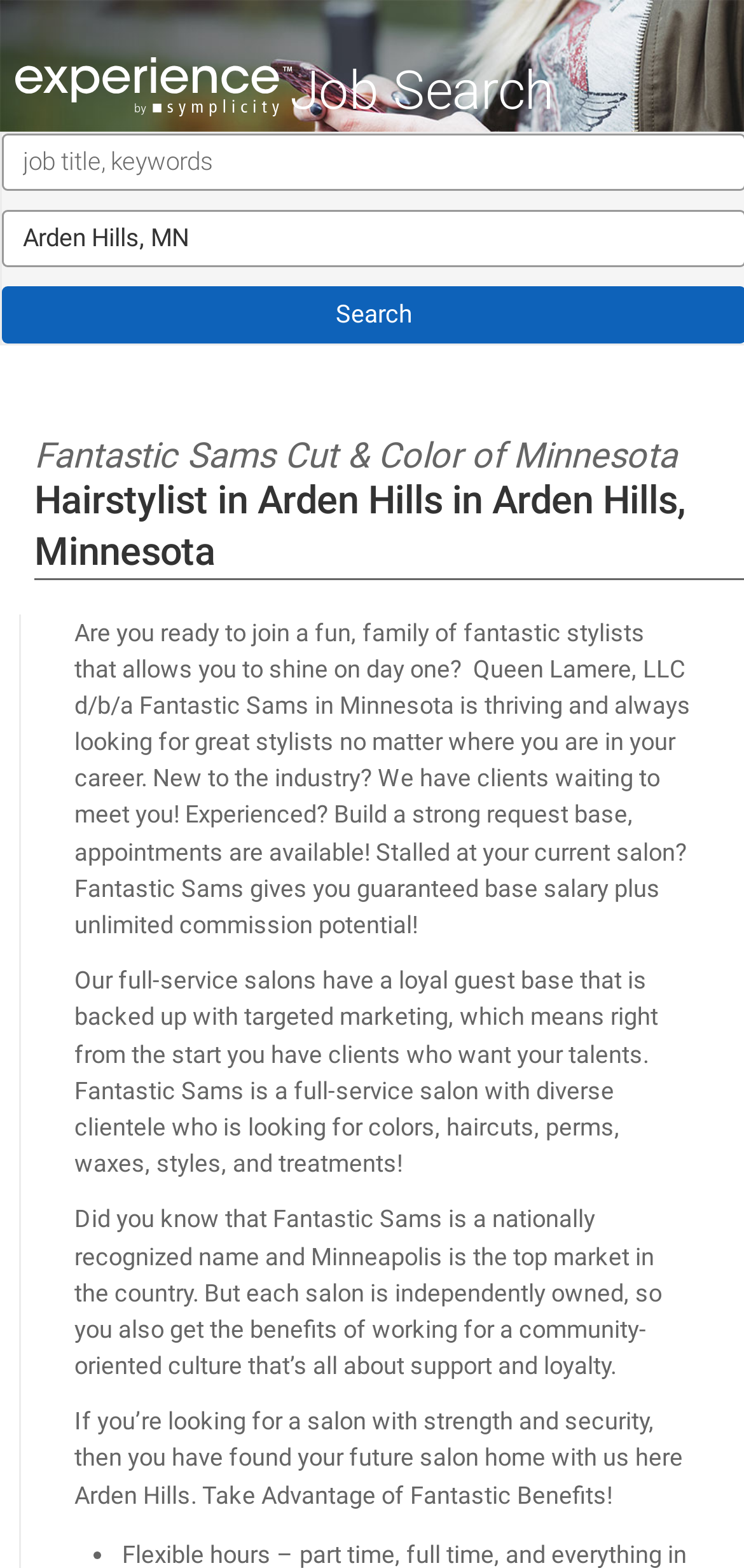Answer this question using a single word or a brief phrase:
What is the name of the company that owns Fantastic Sams in Minnesota?

Queen Lamere, LLC